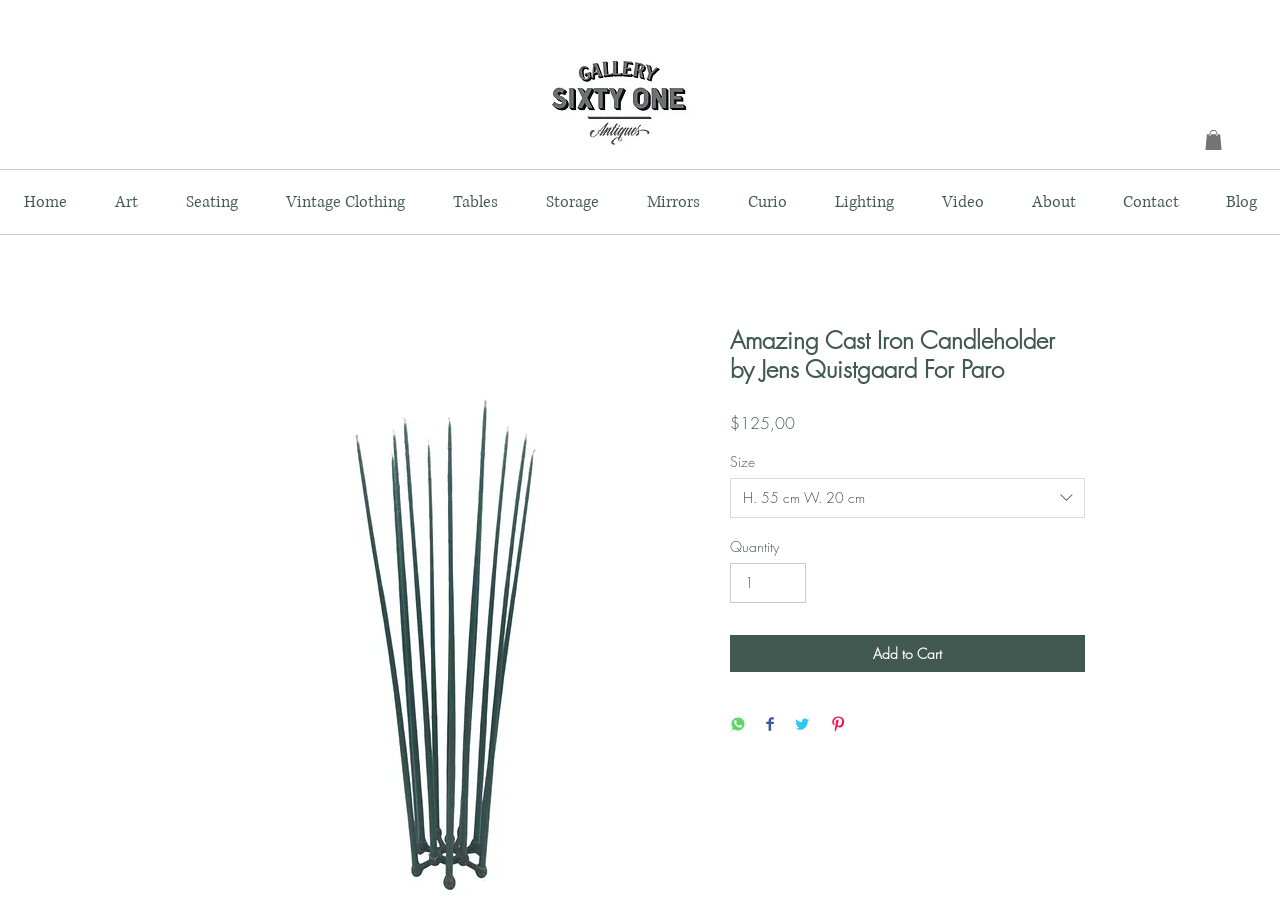Please answer the following question using a single word or phrase: 
How many items can I add to my cart at once?

Up to 99999